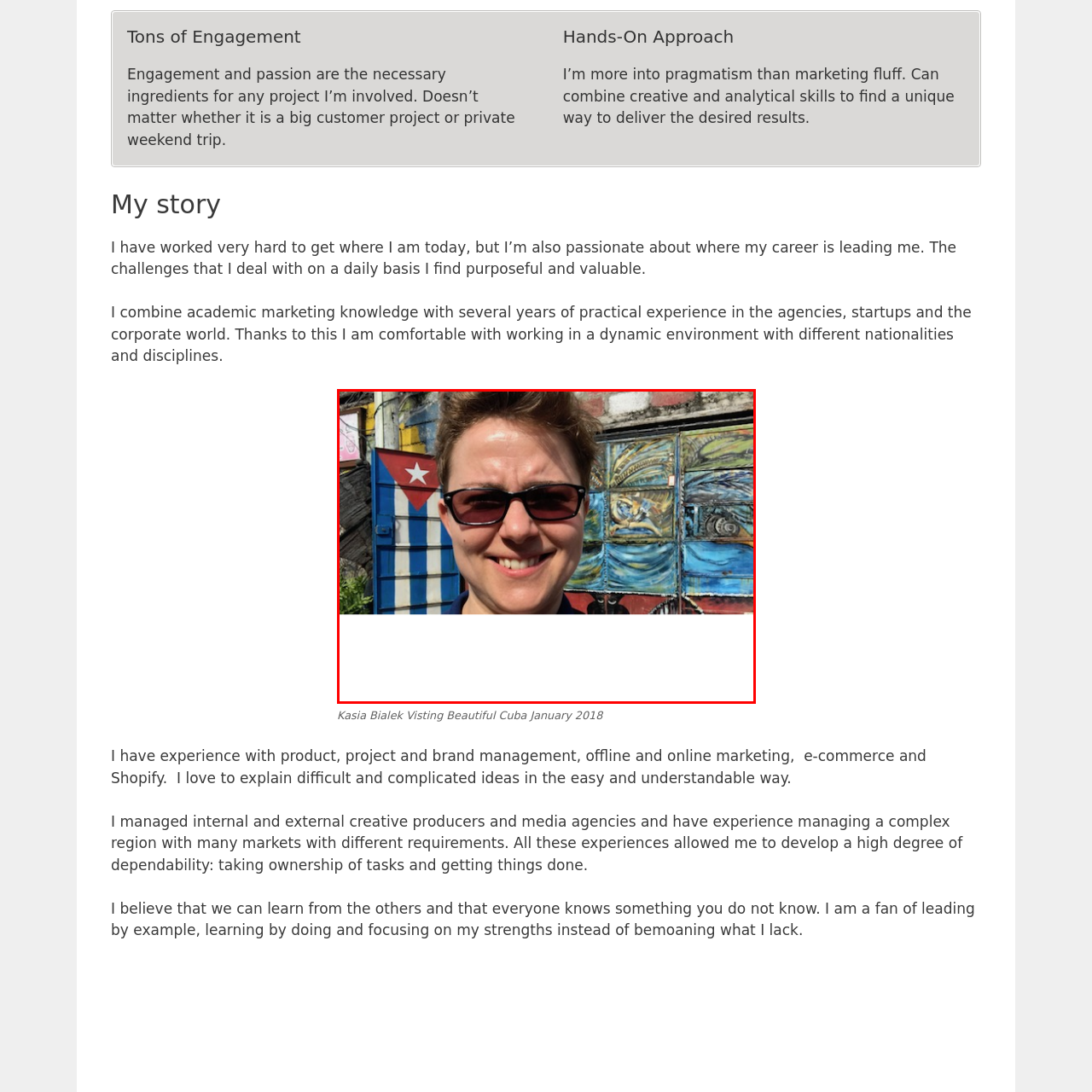In what month was the photo taken?
Inspect the image area outlined by the red bounding box and deliver a detailed response to the question, based on the elements you observe.

The caption states that the person is enjoying their visit to Cuba in January 2018, indicating that the photo was taken in the month of January.